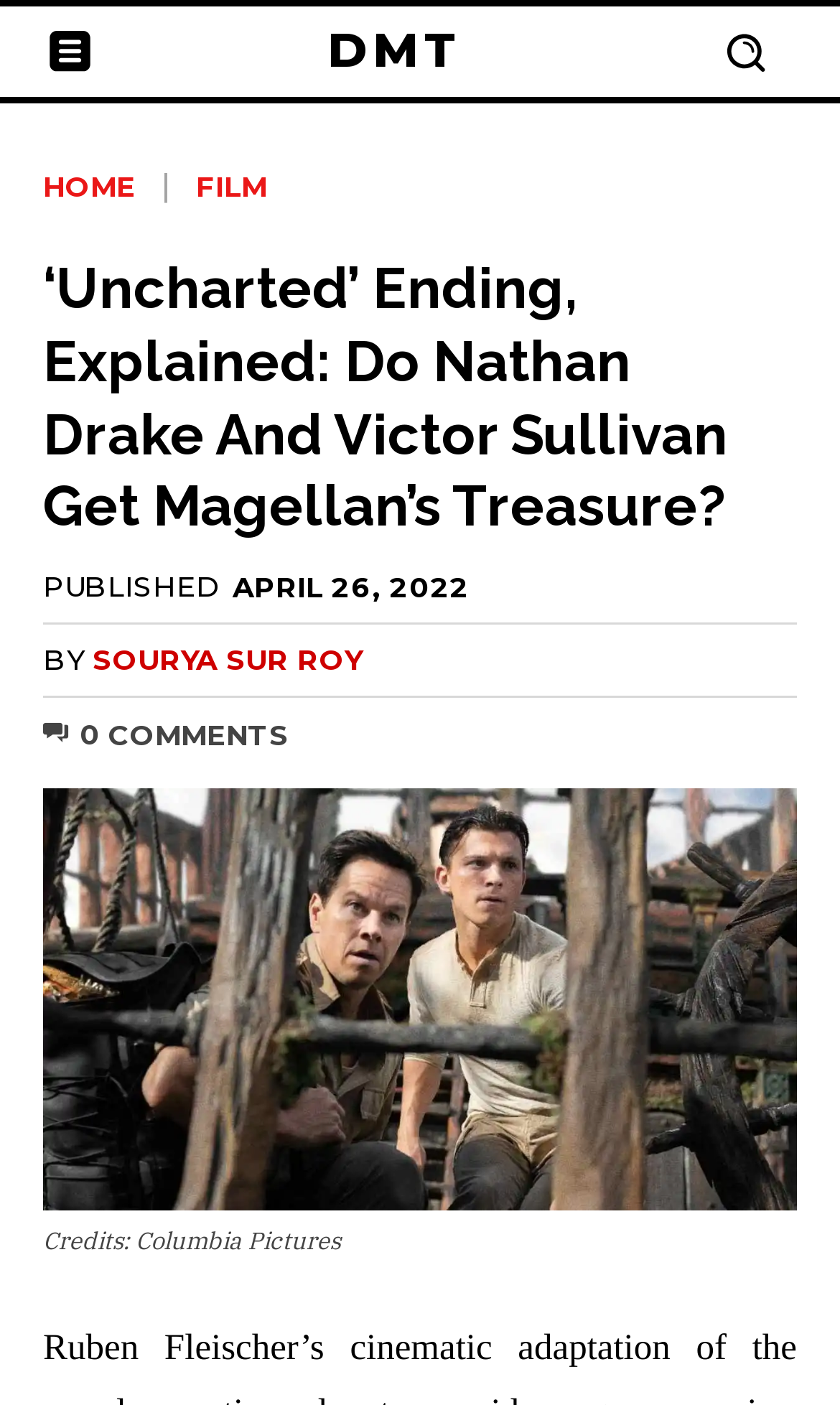Locate and provide the bounding box coordinates for the HTML element that matches this description: "Politics768".

None